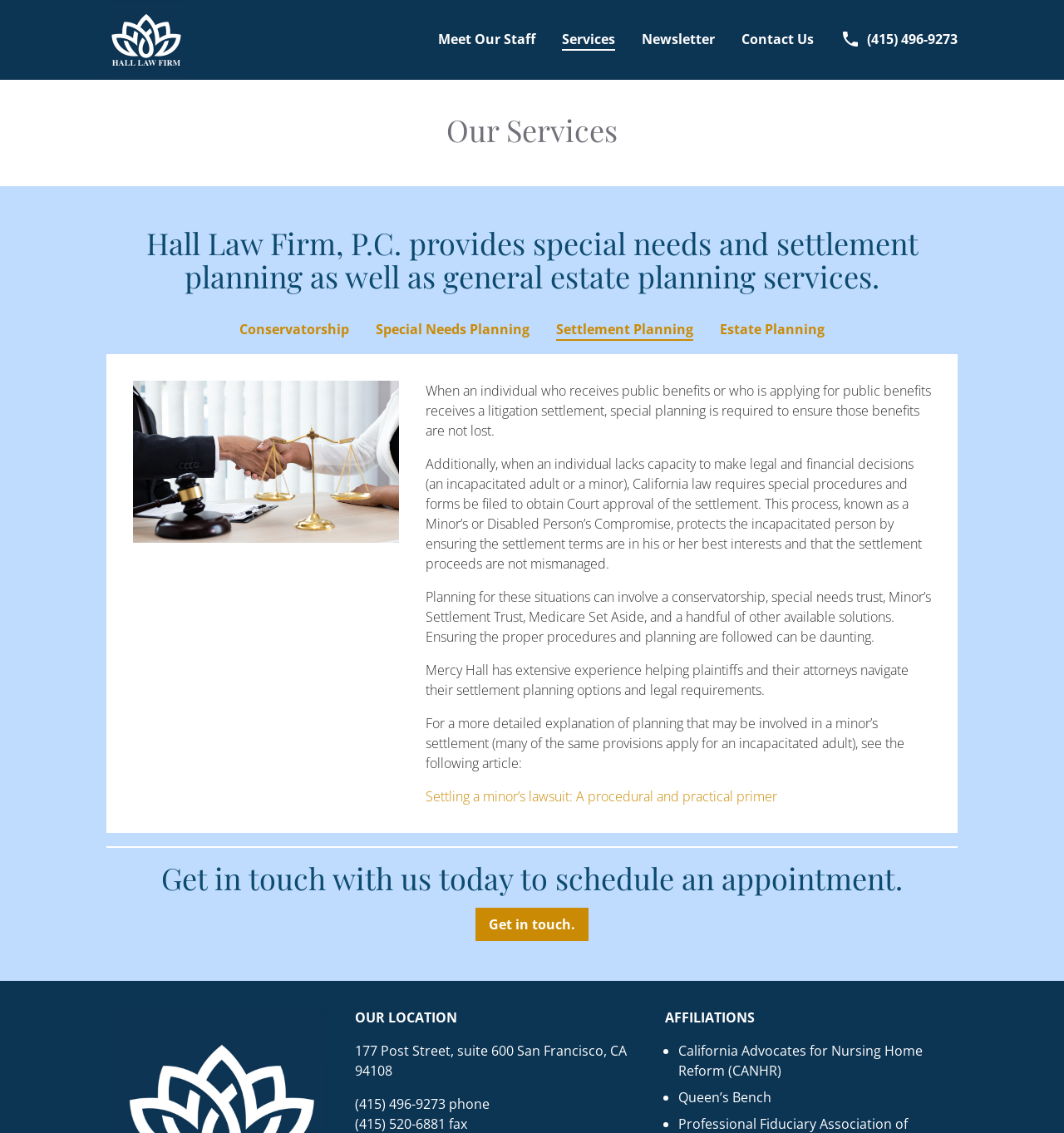Determine the bounding box coordinates of the section to be clicked to follow the instruction: "Click Services". The coordinates should be given as four float numbers between 0 and 1, formatted as [left, top, right, bottom].

[0.528, 0.026, 0.578, 0.045]